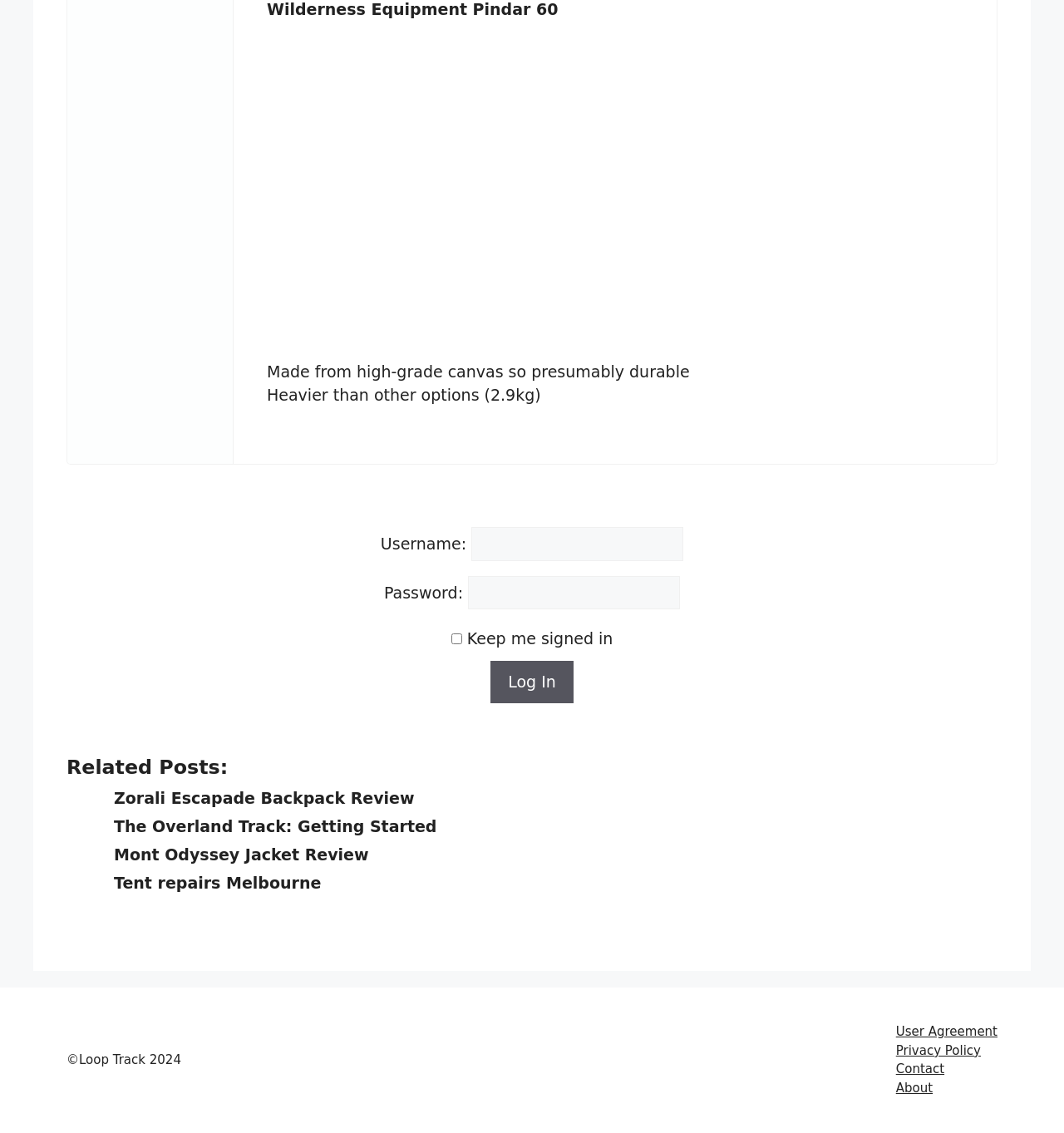Provide the bounding box coordinates of the HTML element described by the text: "Add to Wishlist". The coordinates should be in the format [left, top, right, bottom] with values between 0 and 1.

None